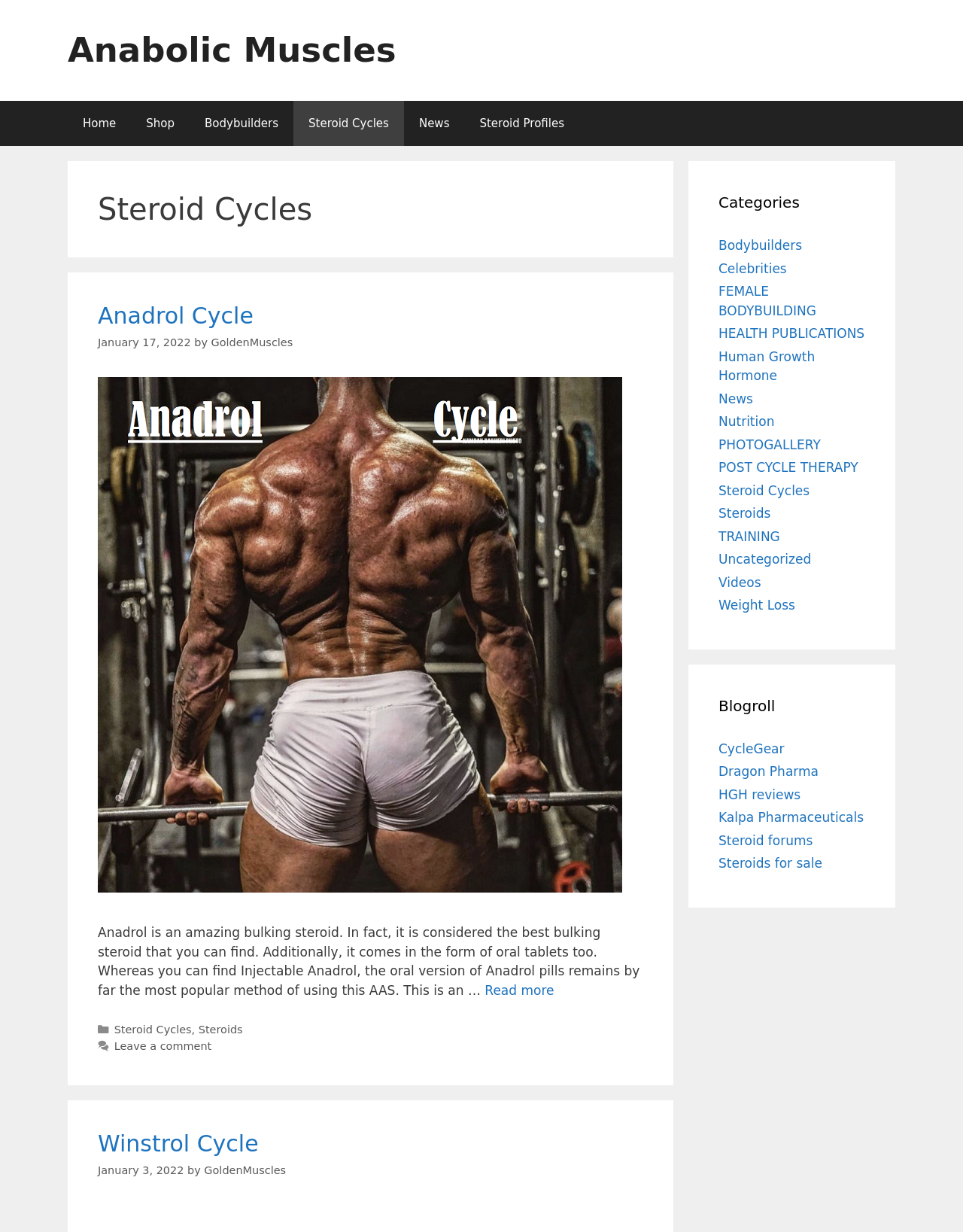Pinpoint the bounding box coordinates of the element to be clicked to execute the instruction: "Visit the 'Steroid Cycles' category".

[0.118, 0.831, 0.199, 0.841]